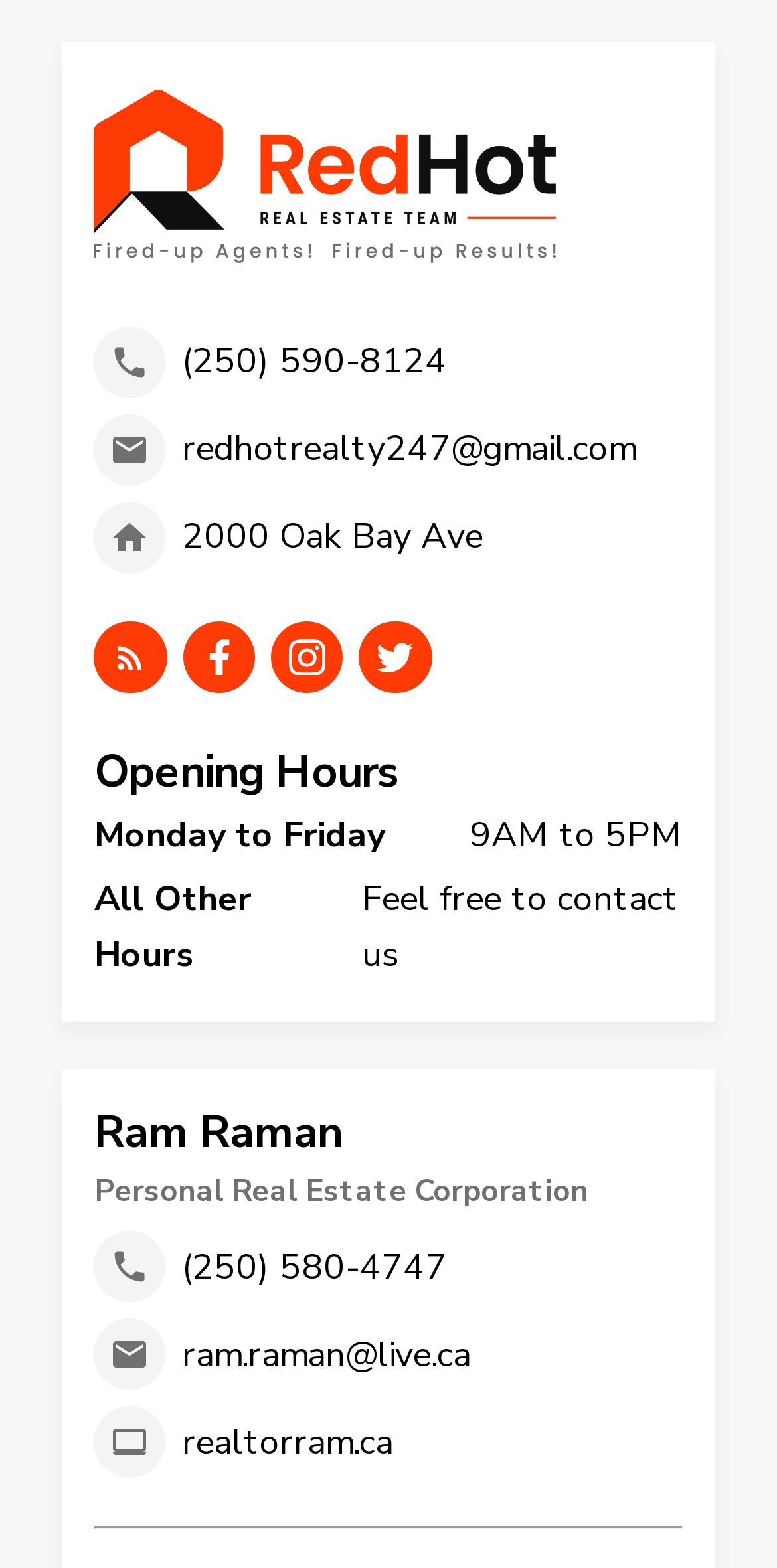What is the address of the real estate office?
Examine the screenshot and reply with a single word or phrase.

2000 Oak Bay Ave